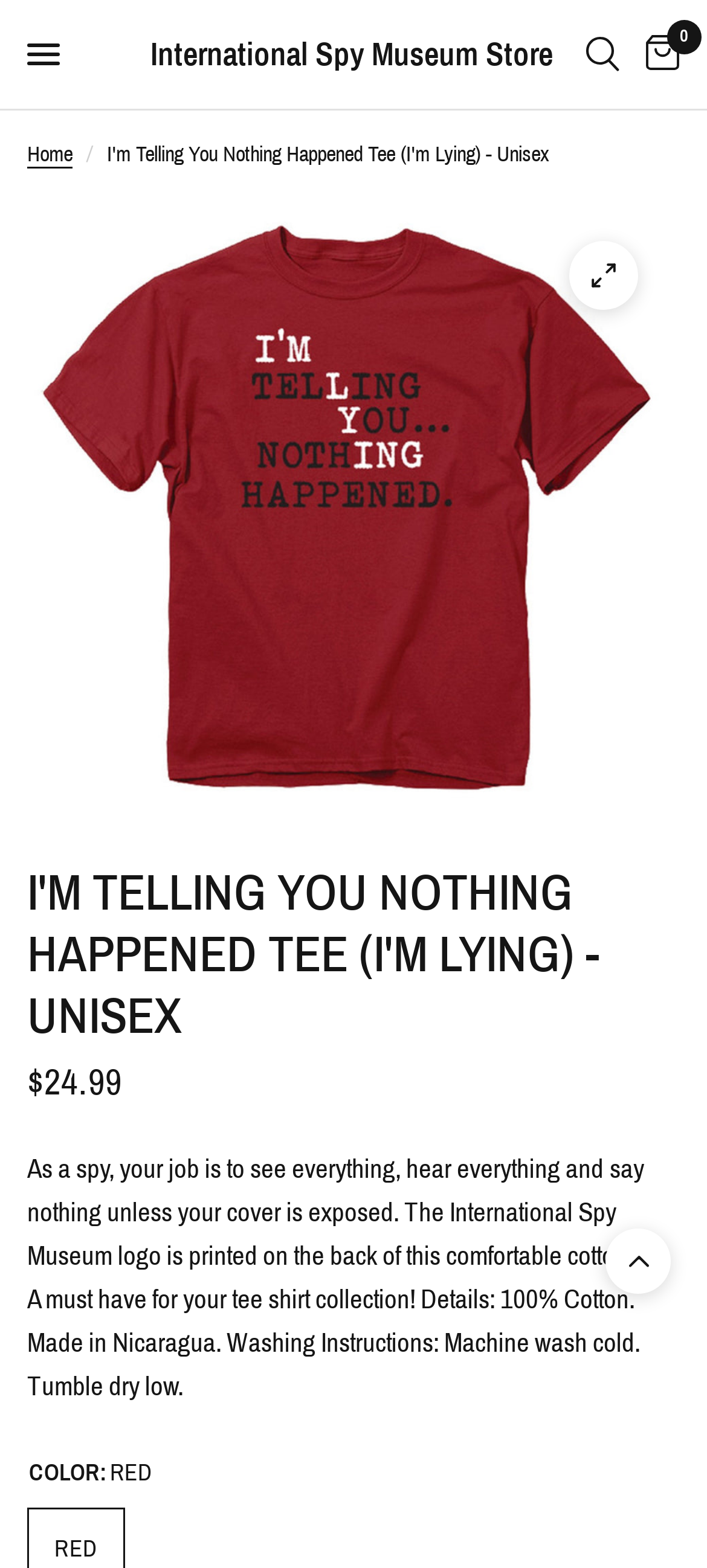Analyze the image and give a detailed response to the question:
What is the material of the I'm Telling You Nothing Happened Tee?

I found the material of the I'm Telling You Nothing Happened Tee by reading the product description, which mentions that the tee is made of 100% Cotton.